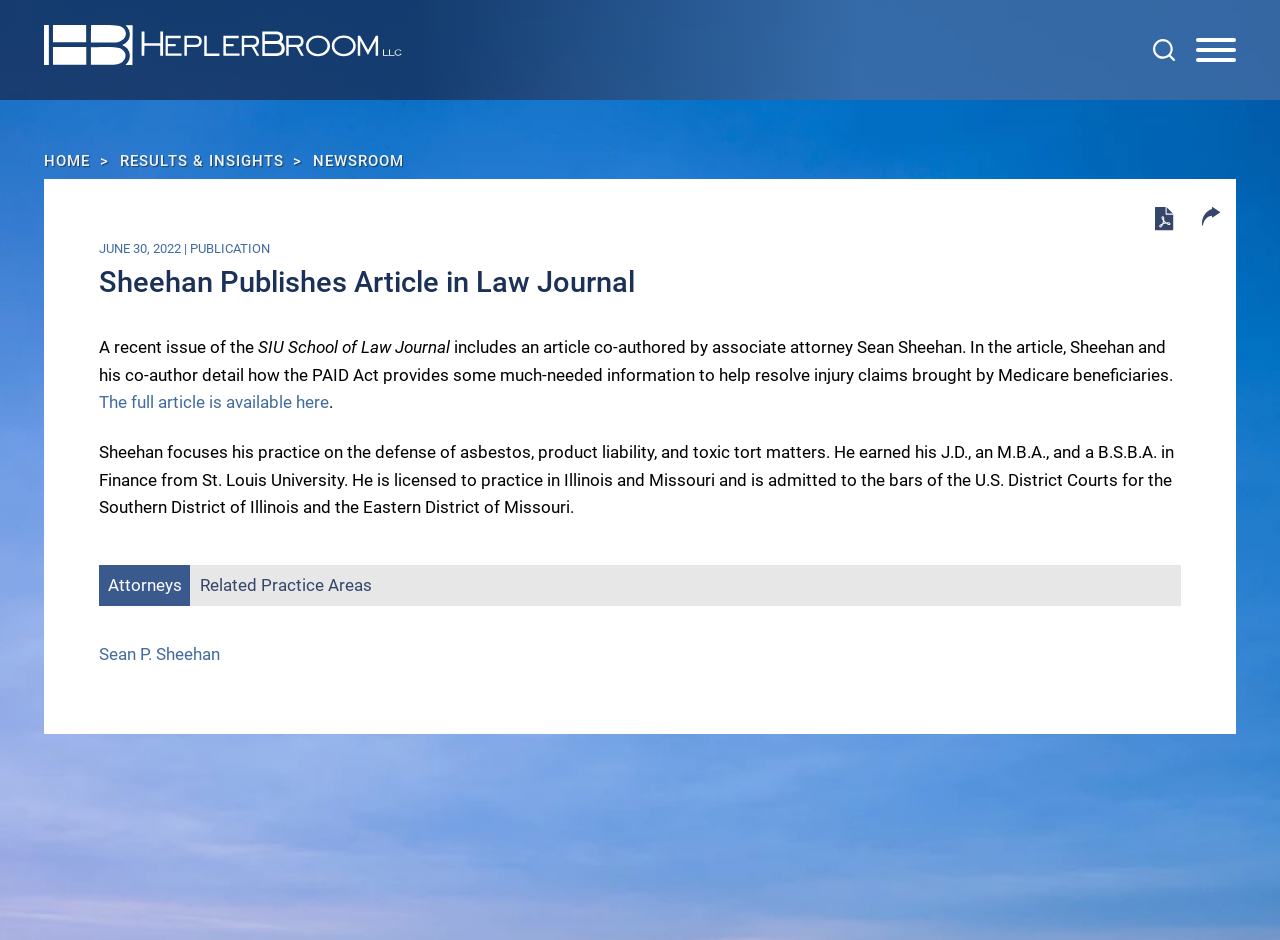Determine the bounding box coordinates of the clickable region to execute the instruction: "View Sean P. Sheehan's profile". The coordinates should be four float numbers between 0 and 1, denoted as [left, top, right, bottom].

[0.077, 0.685, 0.172, 0.706]